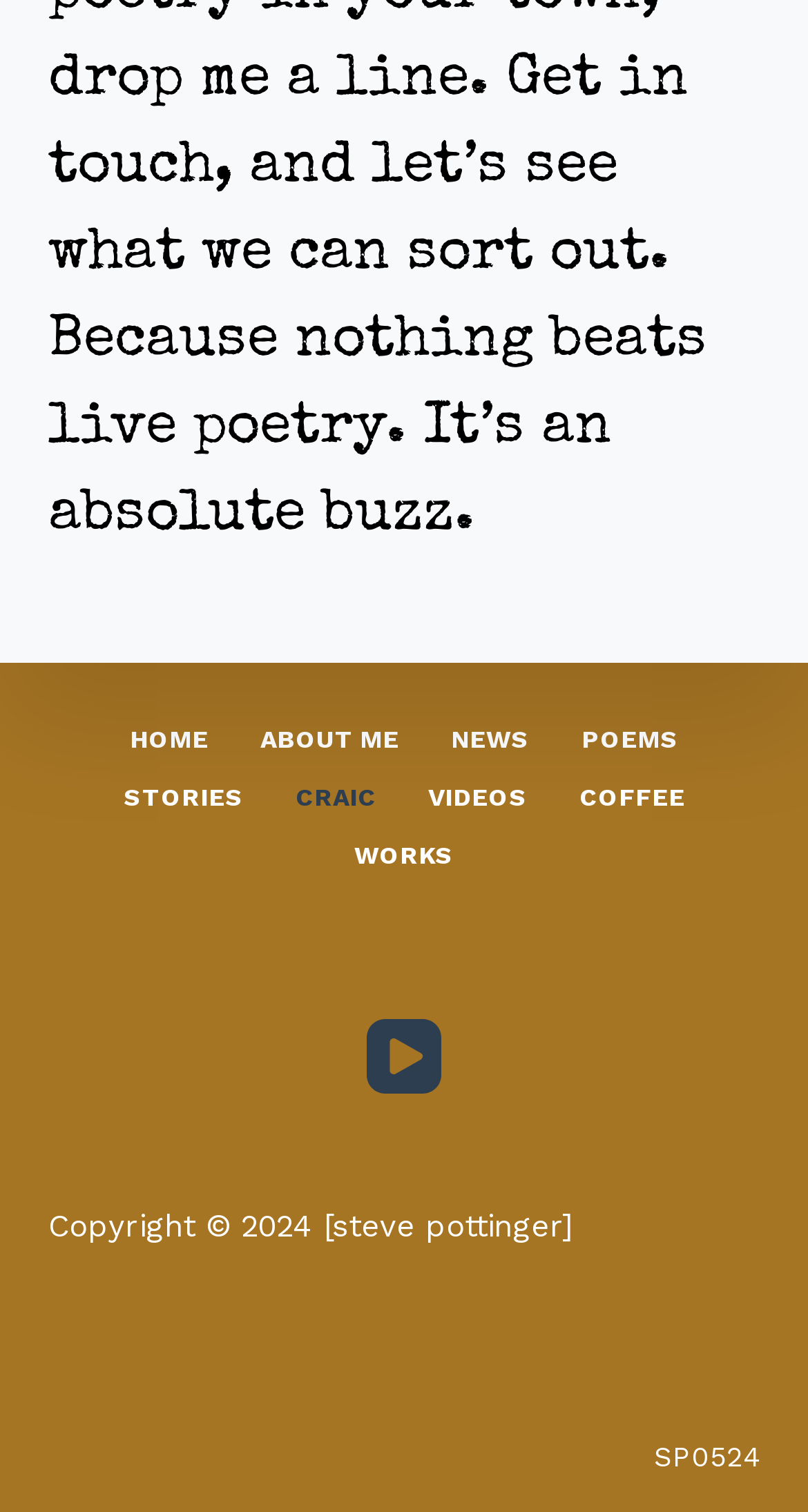Use a single word or phrase to answer the question: 
How many menu items are in the footer menu?

9